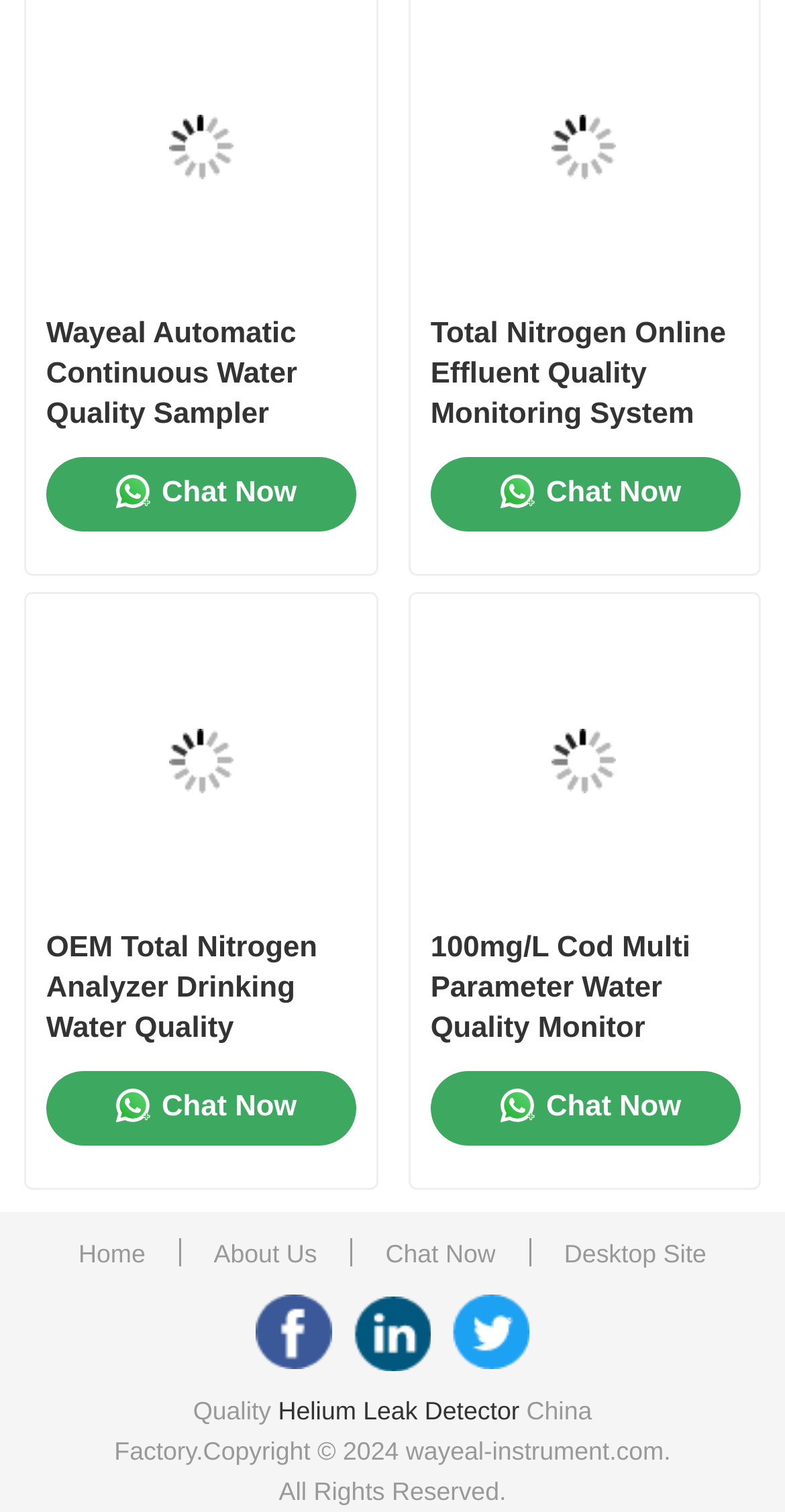How many 'Chat Now' links are there?
Answer with a single word or phrase by referring to the visual content.

3